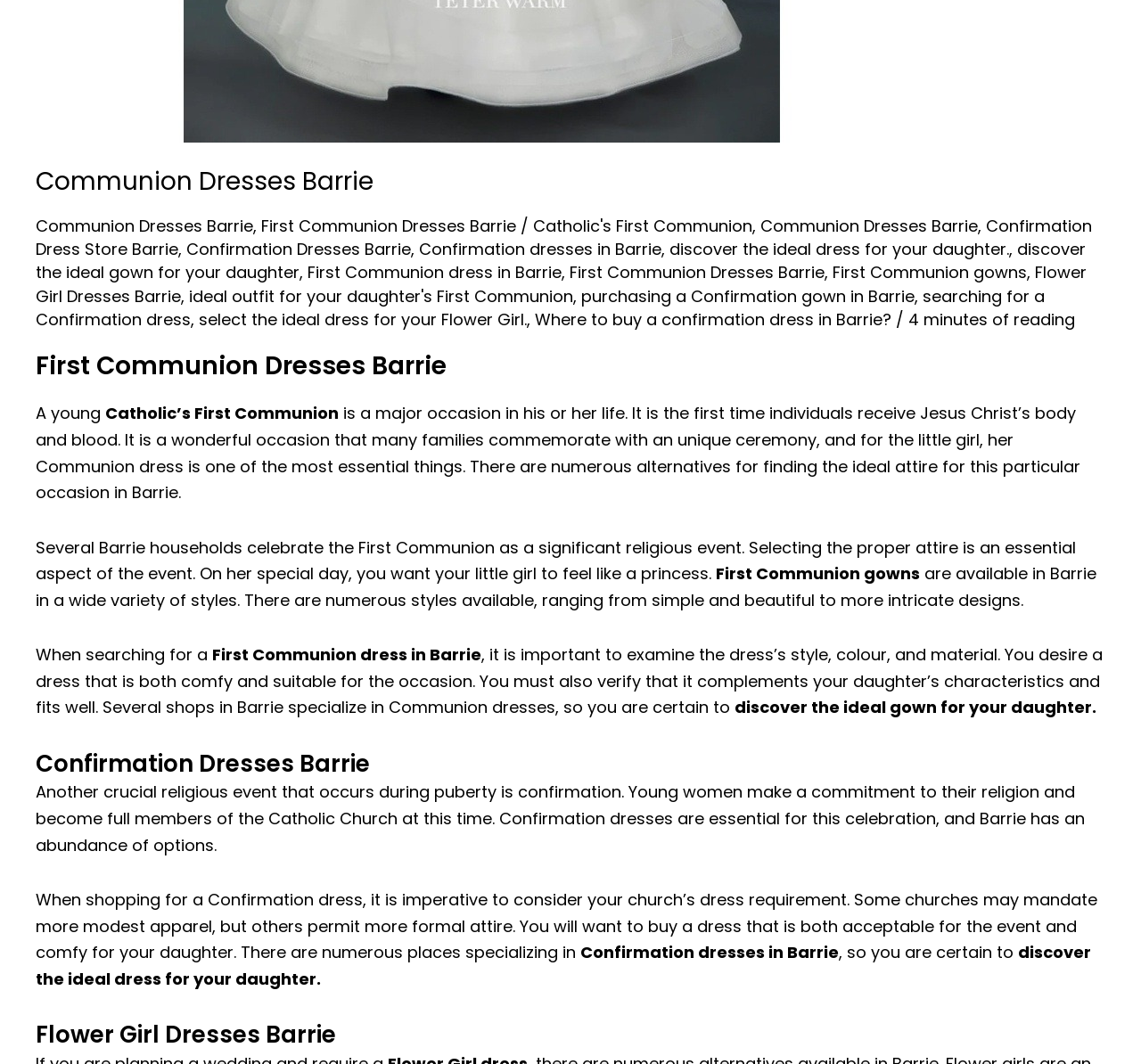Indicate the bounding box coordinates of the element that needs to be clicked to satisfy the following instruction: "View the 'All-polymer biosensor for label-free point of care diagnostics' publication". The coordinates should be four float numbers between 0 and 1, i.e., [left, top, right, bottom].

None